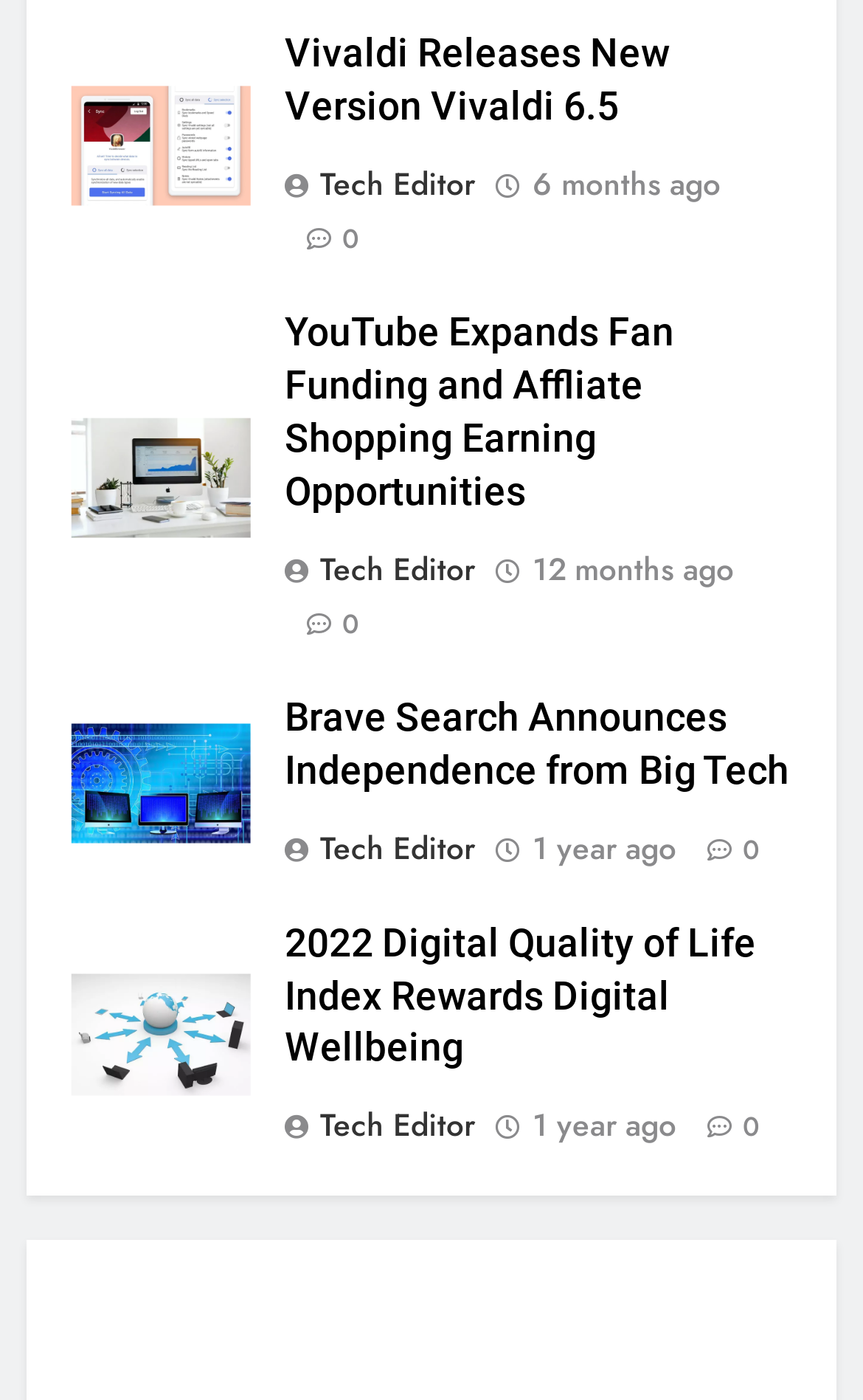Bounding box coordinates are specified in the format (top-left x, top-left y, bottom-right x, bottom-right y). All values are floating point numbers bounded between 0 and 1. Please provide the bounding box coordinate of the region this sentence describes: AI/Robotics

[0.398, 0.894, 0.593, 0.922]